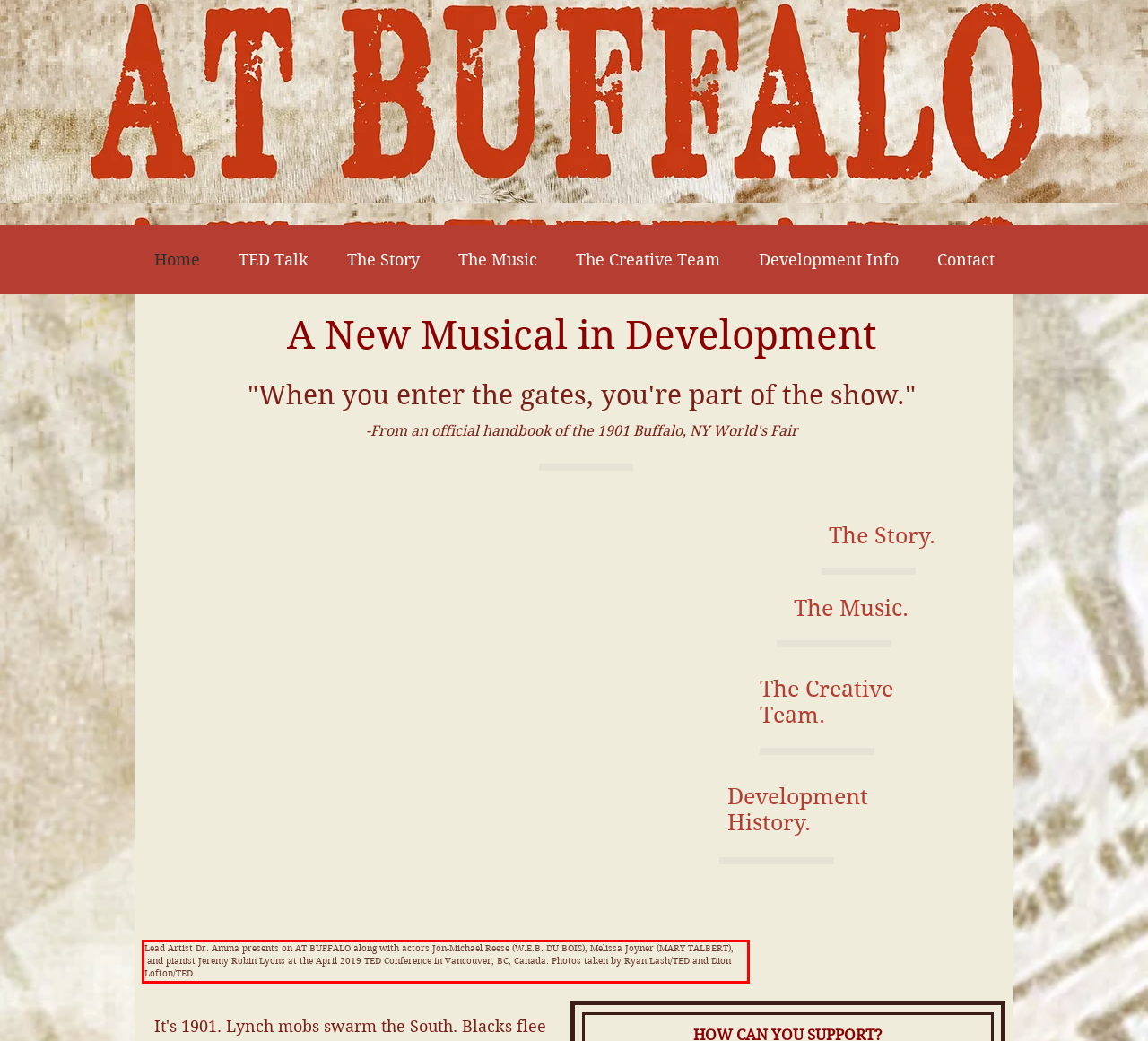Your task is to recognize and extract the text content from the UI element enclosed in the red bounding box on the webpage screenshot.

Lead Artist Dr. Amma presents on AT BUFFALO along with actors Jon-Michael Reese (W.E.B. DU BOIS), Melissa Joyner (MARY TALBERT), and pianist Jeremy Robin Lyons at the April 2019 TED Conference in Vancouver, BC, Canada. Photos taken by Ryan Lash/TED and Dion Lofton/TED.